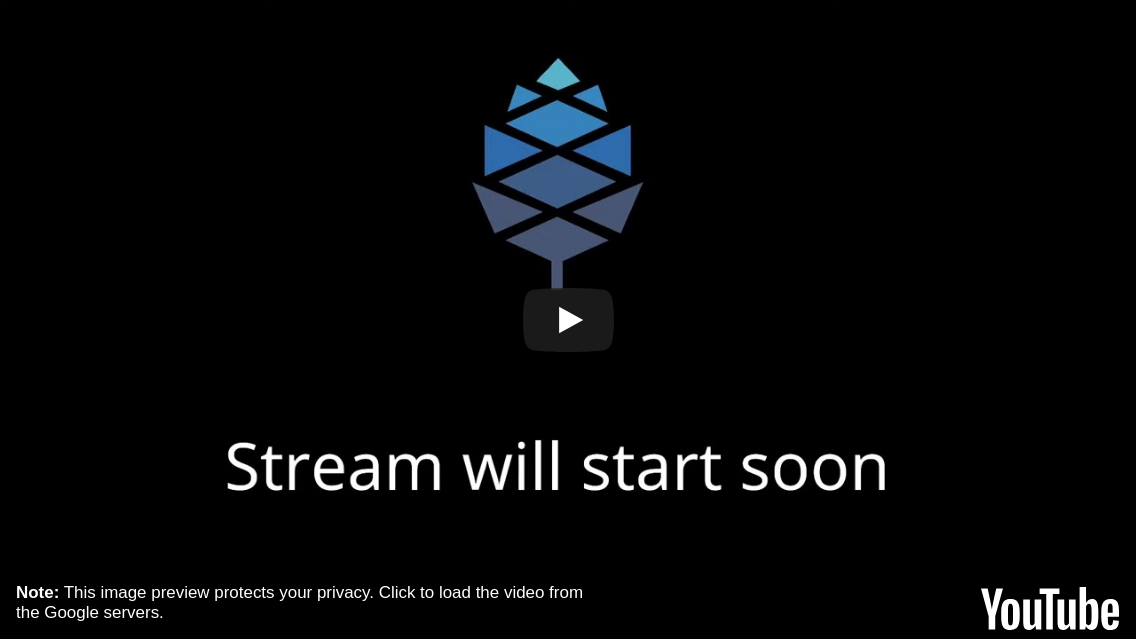Refer to the image and provide an in-depth answer to the question: 
What is the shape of the logo?

The caption describes the logo as 'stylized' and 'resembling a pine cone', suggesting that the logo is designed to look like a pine cone, even if it's not a perfect representation.